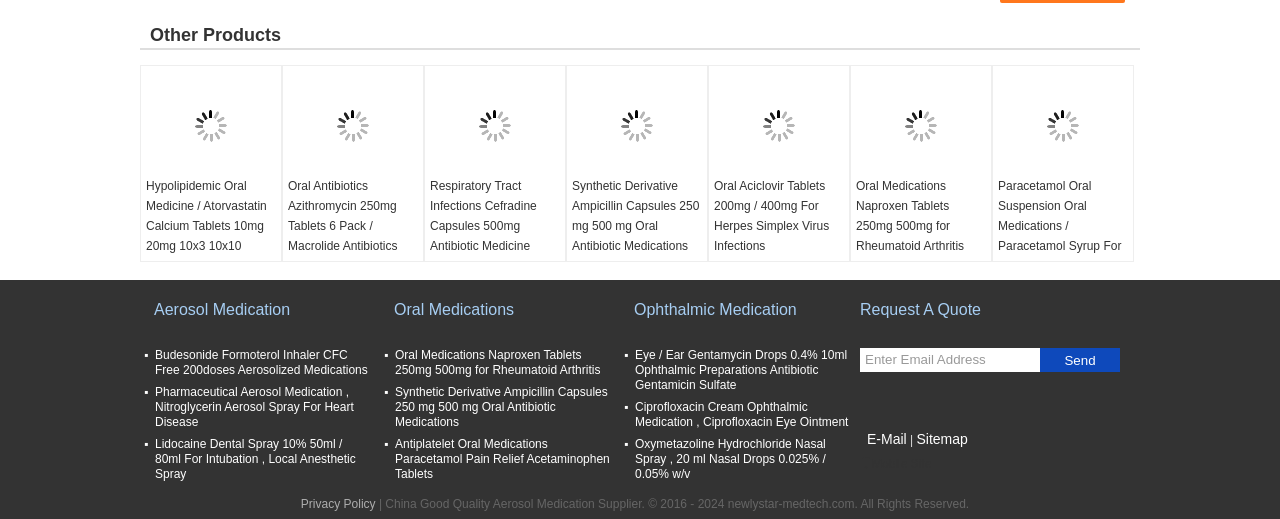Please identify the bounding box coordinates of the element that needs to be clicked to perform the following instruction: "View Product: Atorvastatin Calcium Tablets Specification: 10mg, 20mg Packing: 10x3/box, 10x10/box Standard: BP, USP".

[0.11, 0.497, 0.22, 0.767]